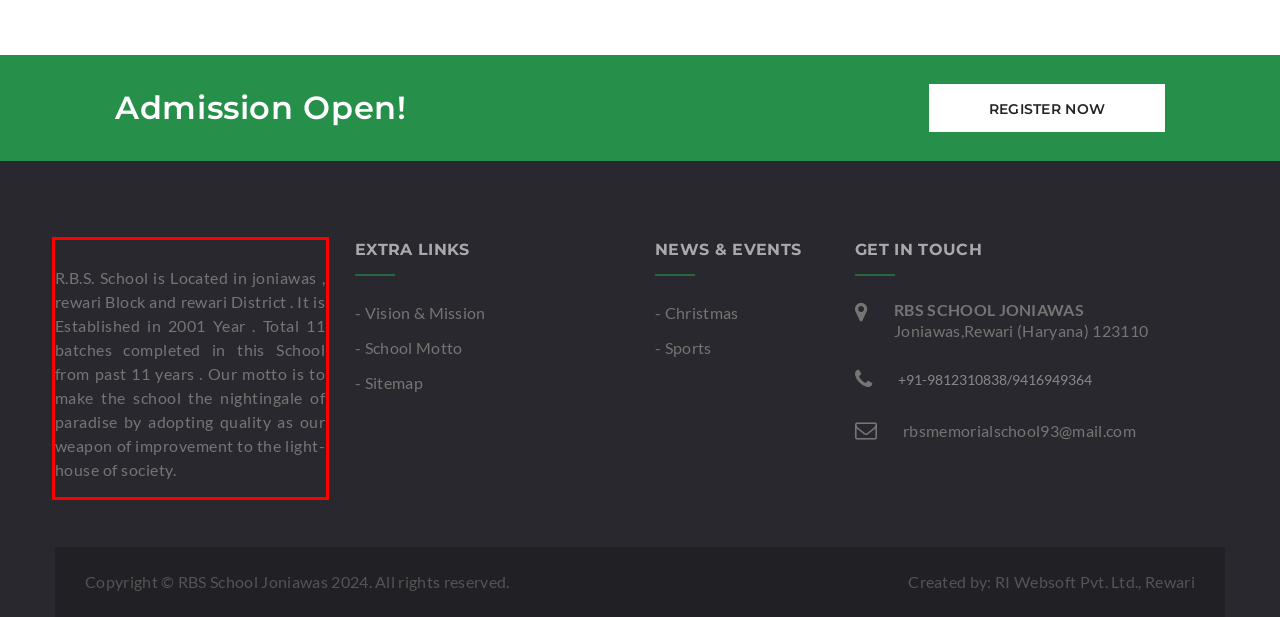Identify and extract the text within the red rectangle in the screenshot of the webpage.

R.B.S. School is Located in joniawas , rewari Block and rewari District . It is Established in 2001 Year . Total 11 batches completed in this School from past 11 years . Our motto is to make the school the nightingale of paradise by adopting quality as our weapon of improvement to the light-house of society.